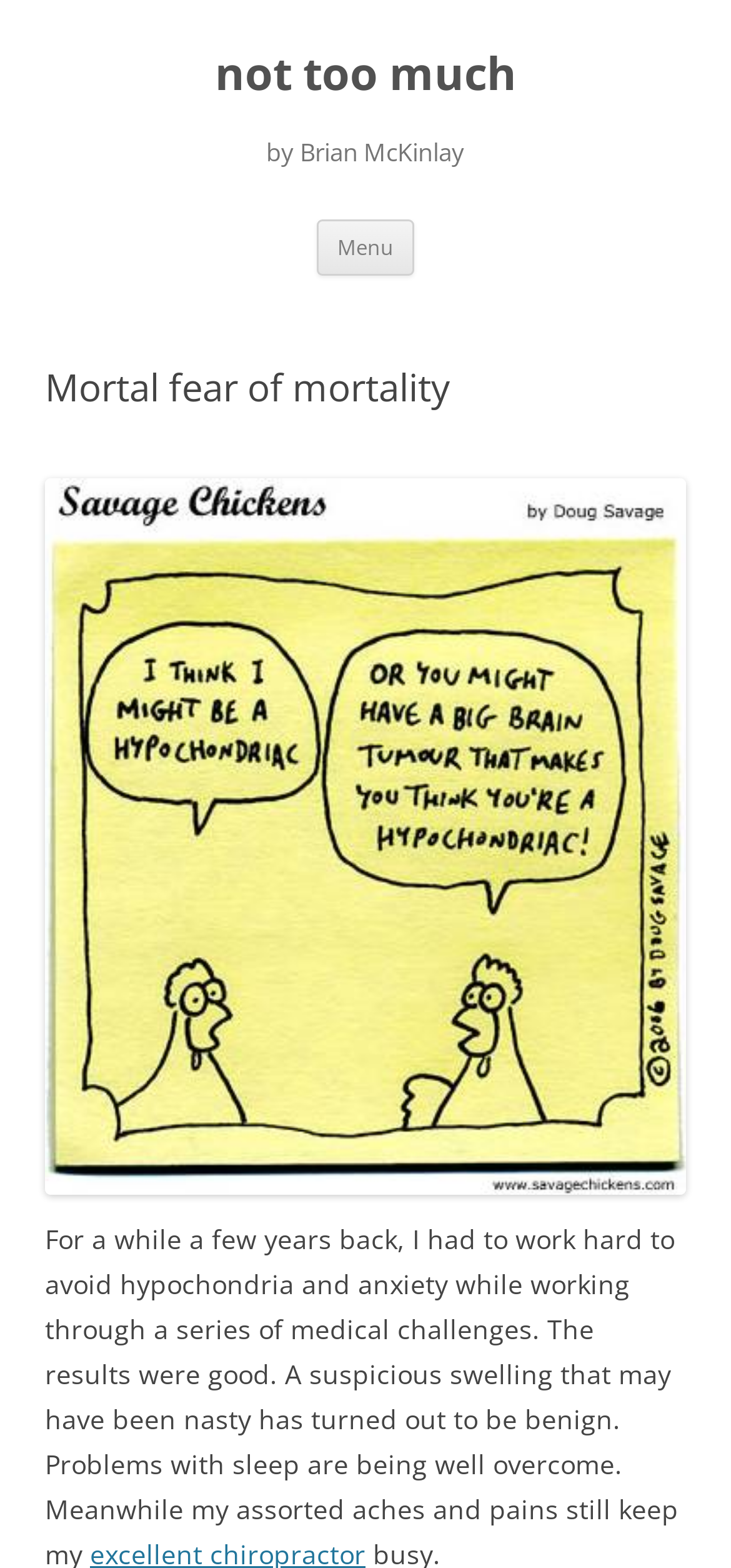What is the author's name?
Using the screenshot, give a one-word or short phrase answer.

Brian McKinlay